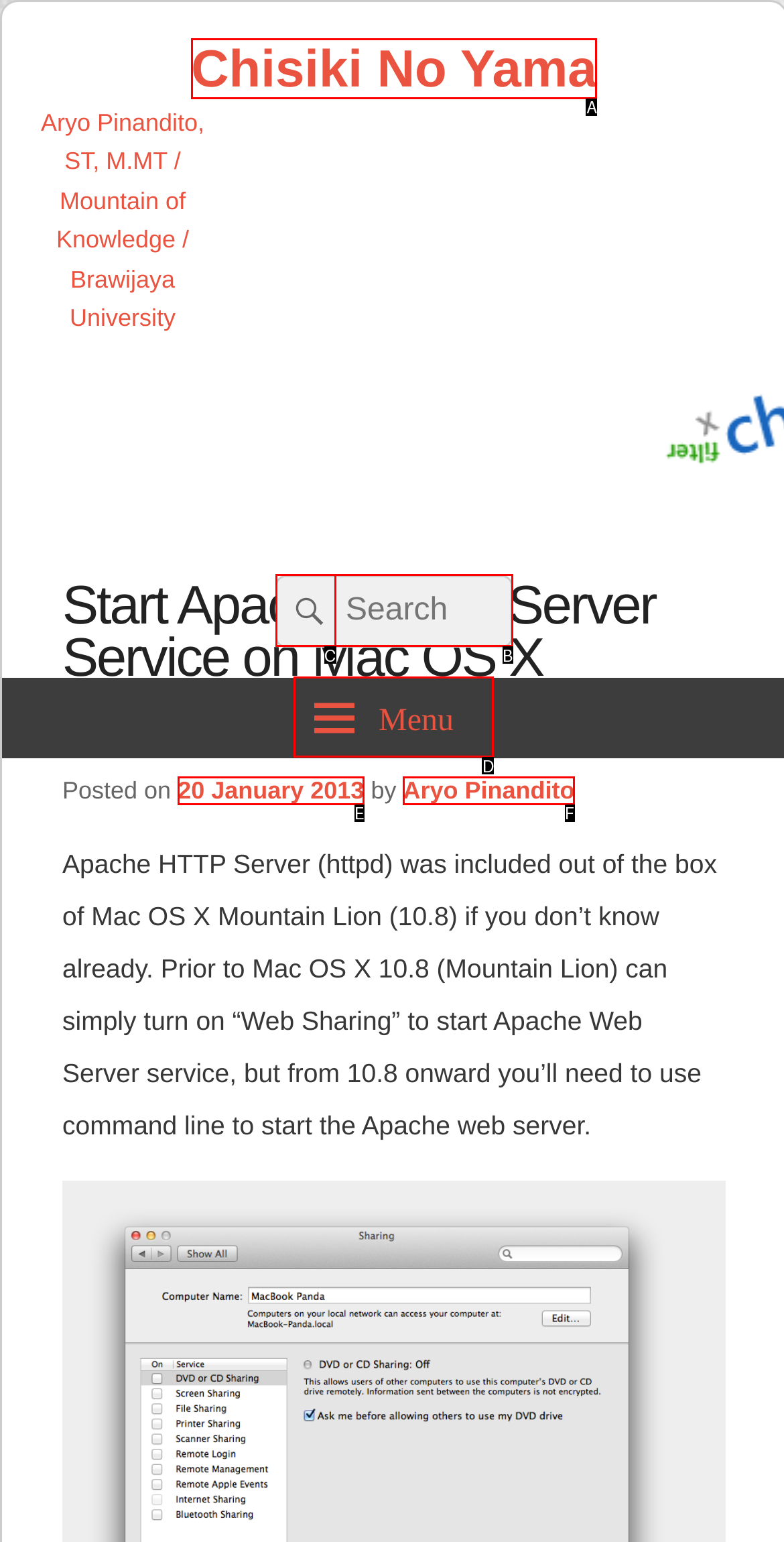Which HTML element matches the description: Menu?
Reply with the letter of the correct choice.

D